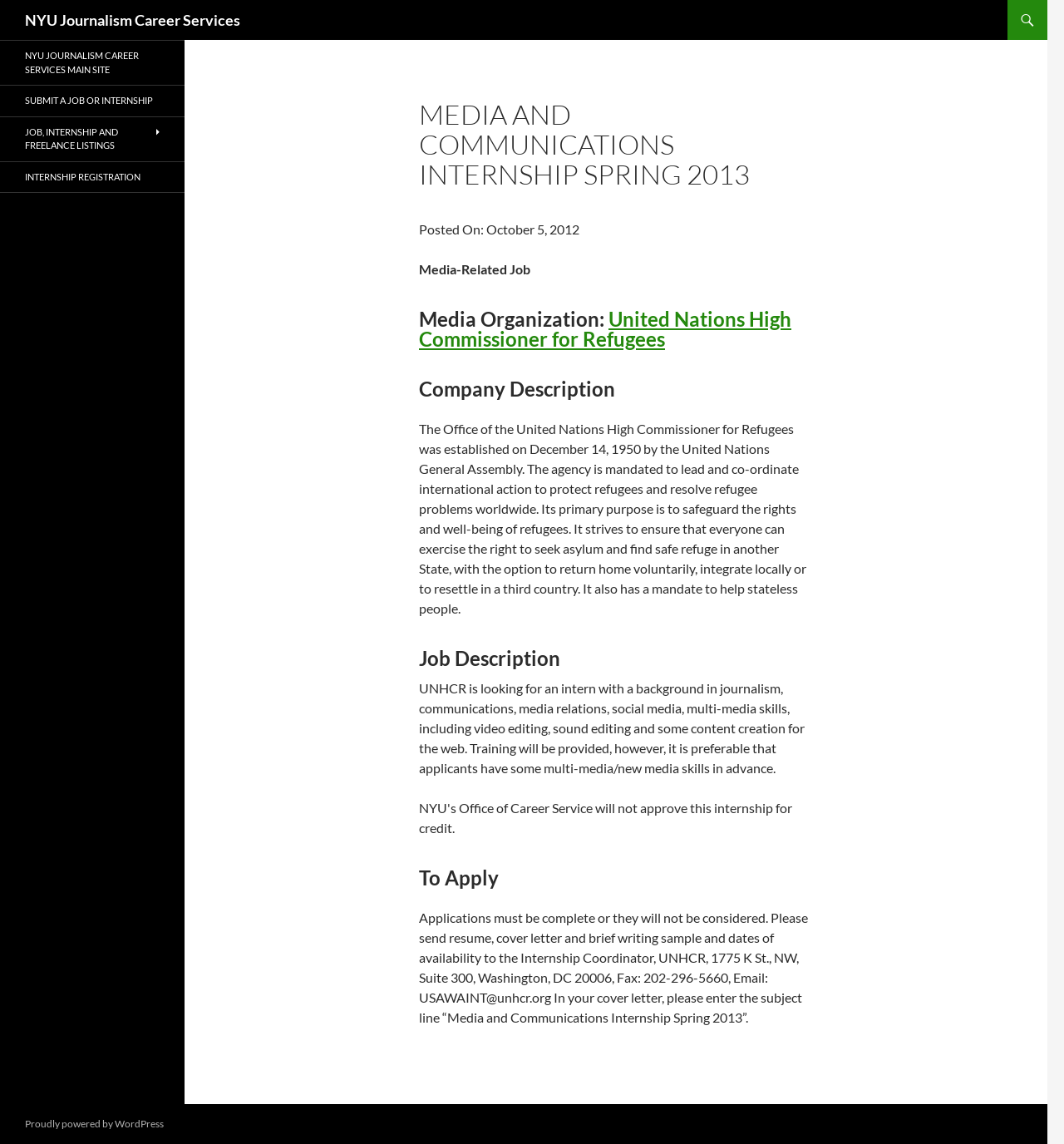Based on the image, provide a detailed and complete answer to the question: 
What is the primary purpose of the United Nations High Commissioner for Refugees?

I found the answer by reading the company description, which states that the primary purpose of the agency is to safeguard the rights and well-being of refugees.